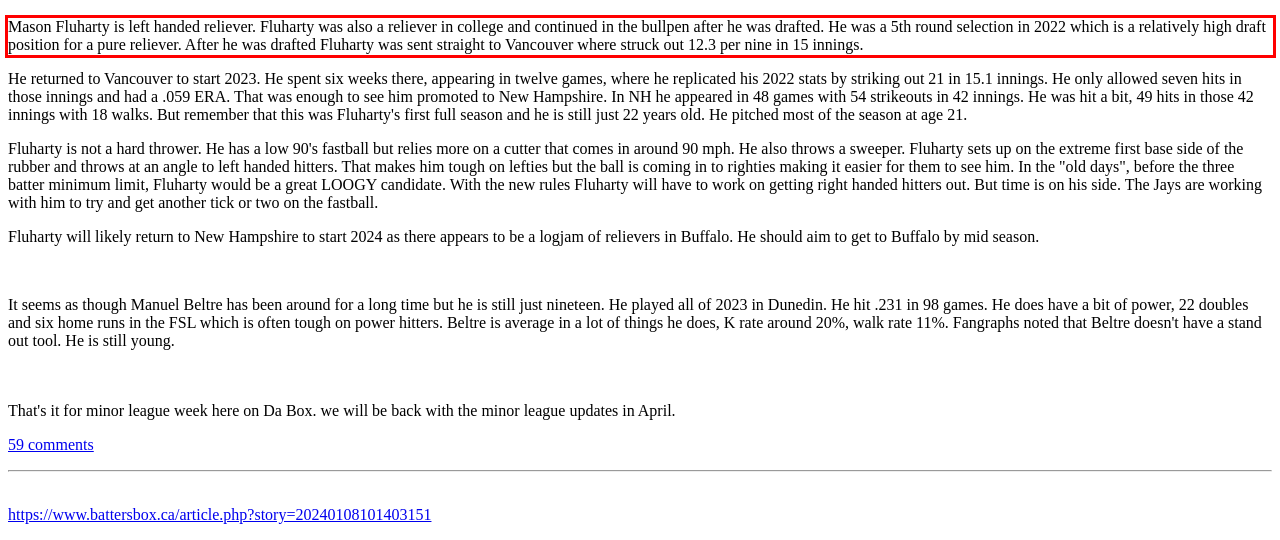Identify the red bounding box in the webpage screenshot and perform OCR to generate the text content enclosed.

Mason Fluharty is left handed reliever. Fluharty was also a reliever in college and continued in the bullpen after he was drafted. He was a 5th round selection in 2022 which is a relatively high draft position for a pure reliever. After he was drafted Fluharty was sent straight to Vancouver where struck out 12.3 per nine in 15 innings.